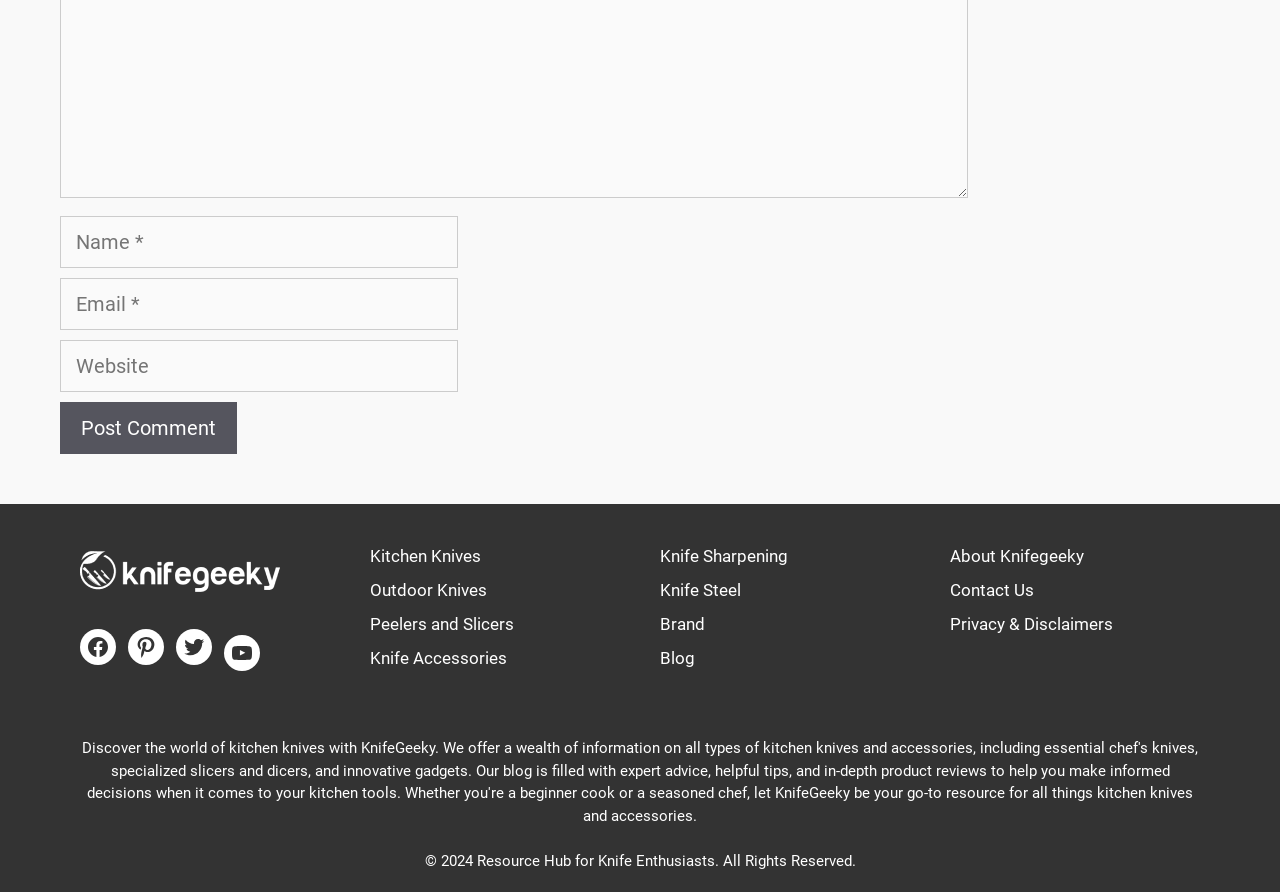What is the purpose of the 'Post Comment' button?
Please ensure your answer is as detailed and informative as possible.

The 'Post Comment' button is located below the 'Name', 'Email', and 'Website' textboxes, which suggests that it is used to submit a comment after filling in the required information.